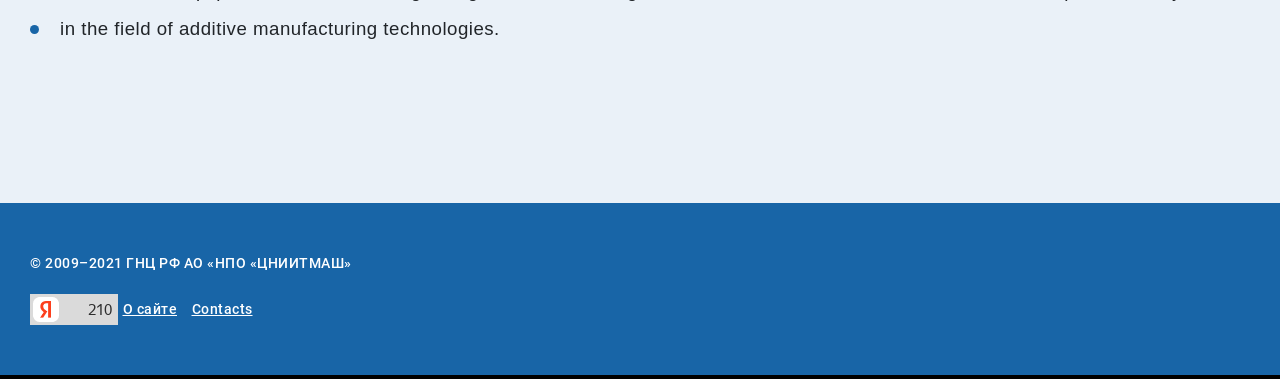Please provide the bounding box coordinate of the region that matches the element description: Contacts. Coordinates should be in the format (top-left x, top-left y, bottom-right x, bottom-right y) and all values should be between 0 and 1.

[0.15, 0.794, 0.197, 0.836]